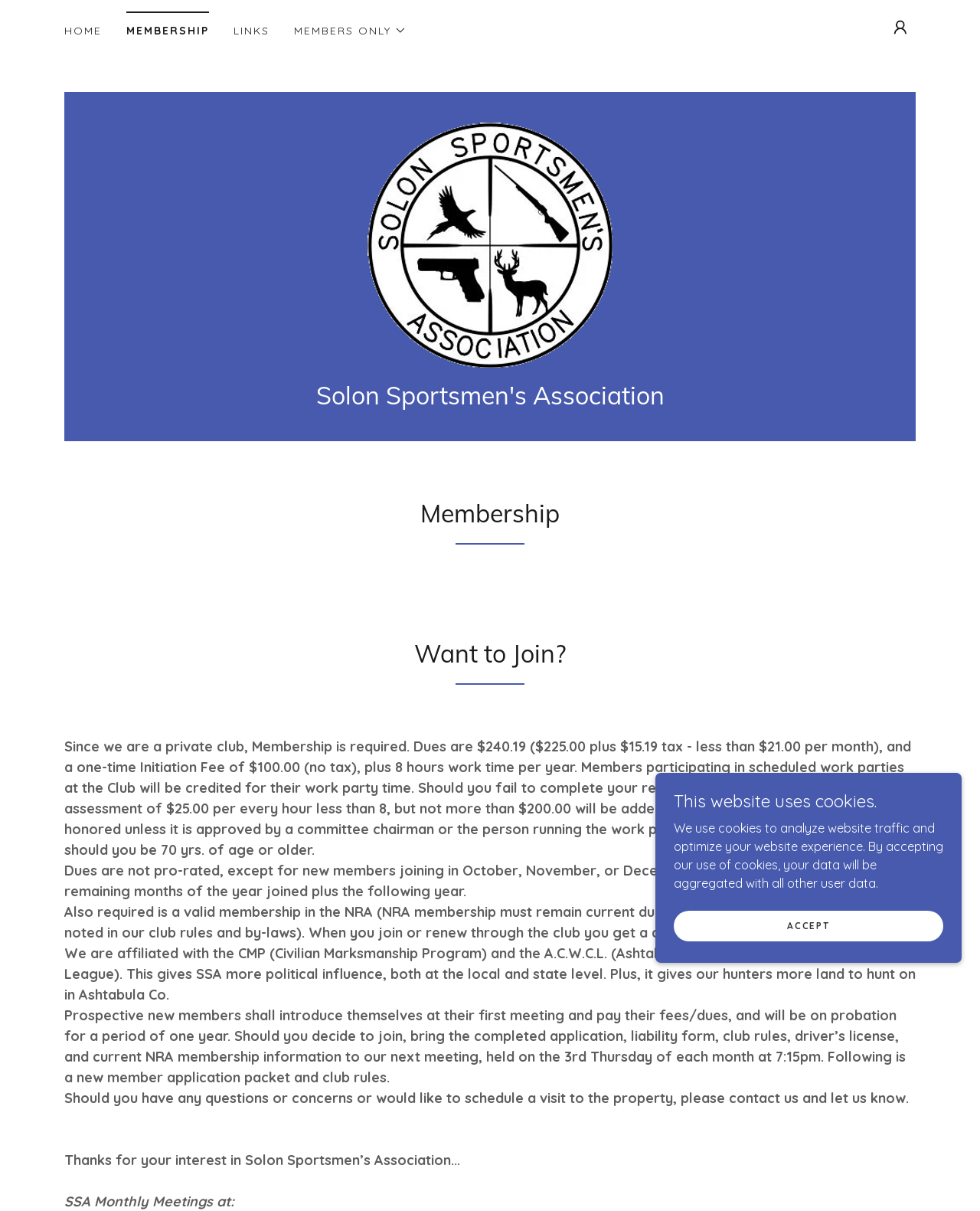What is the discount for joining or renewing NRA membership through the club?
Using the image provided, answer with just one word or phrase.

$5.00